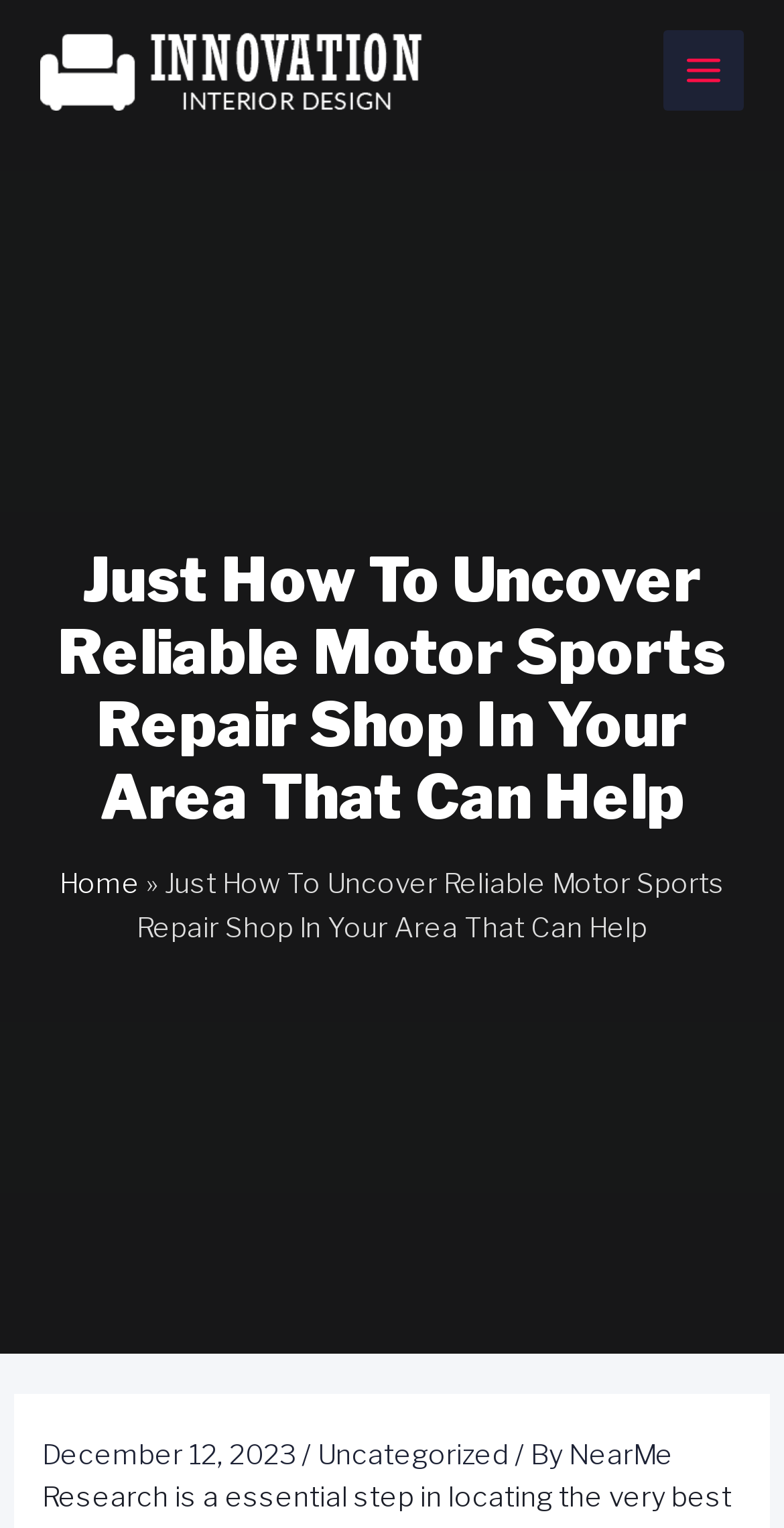What is the author of the latest article?
Please craft a detailed and exhaustive response to the question.

I found the author information in the header section of the webpage, where it says 'By NearMe' next to the date and category information.